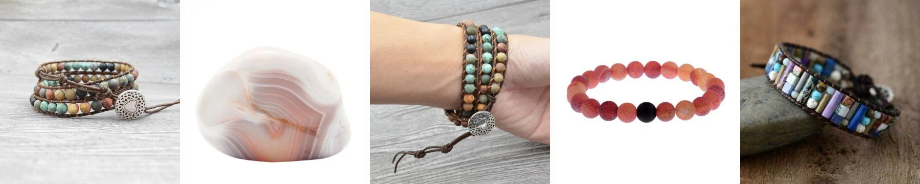From the details in the image, provide a thorough response to the question: How many agate jewelry pieces are displayed on the wrist?

The caption describes a 'delicate beaded bracelet featuring agate beads in warm shades gracing a wrist', implying that only one agate jewelry piece is displayed on the wrist.